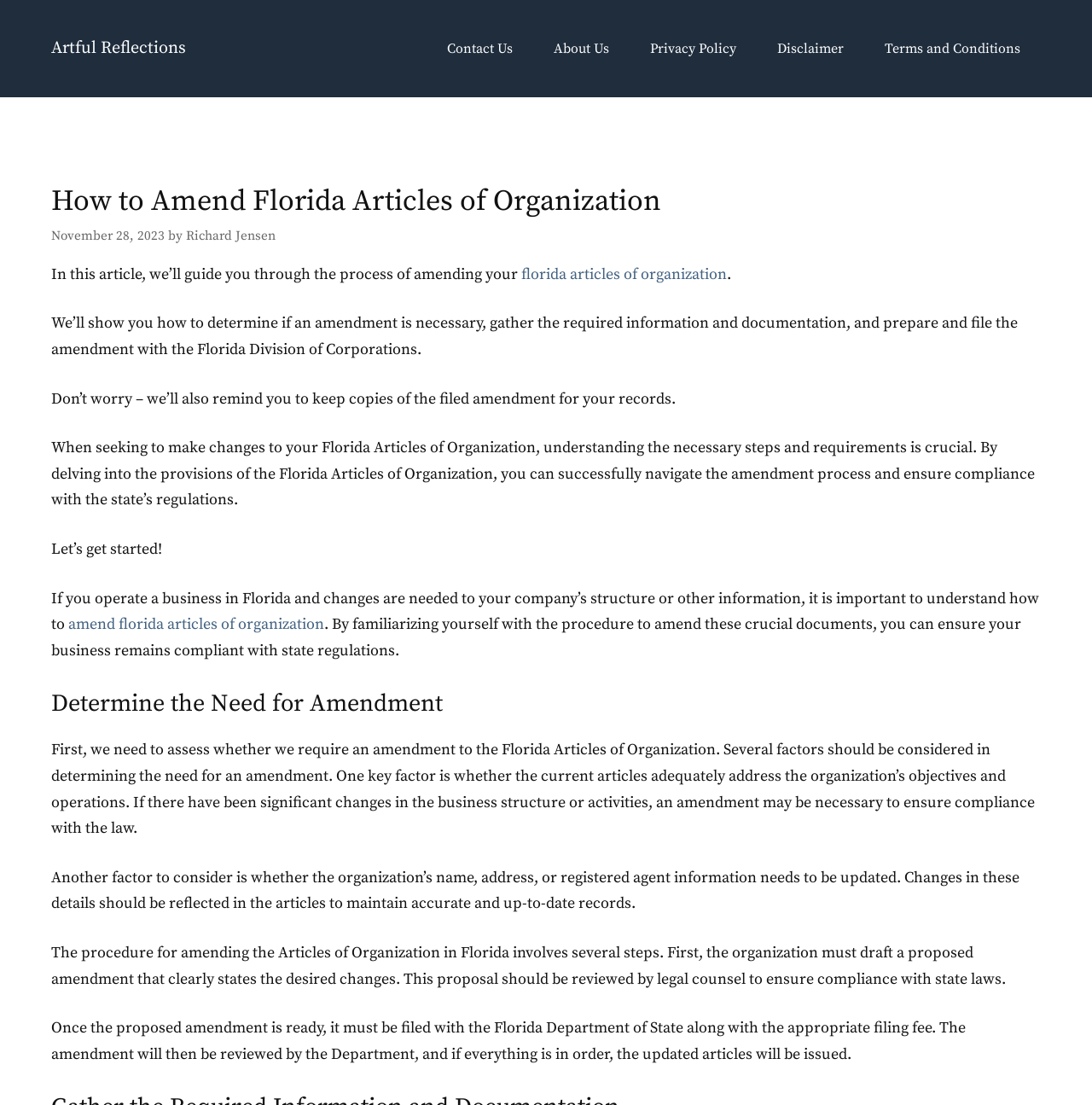Provide the bounding box coordinates for the UI element that is described as: "Disclaimer".

[0.693, 0.023, 0.791, 0.065]